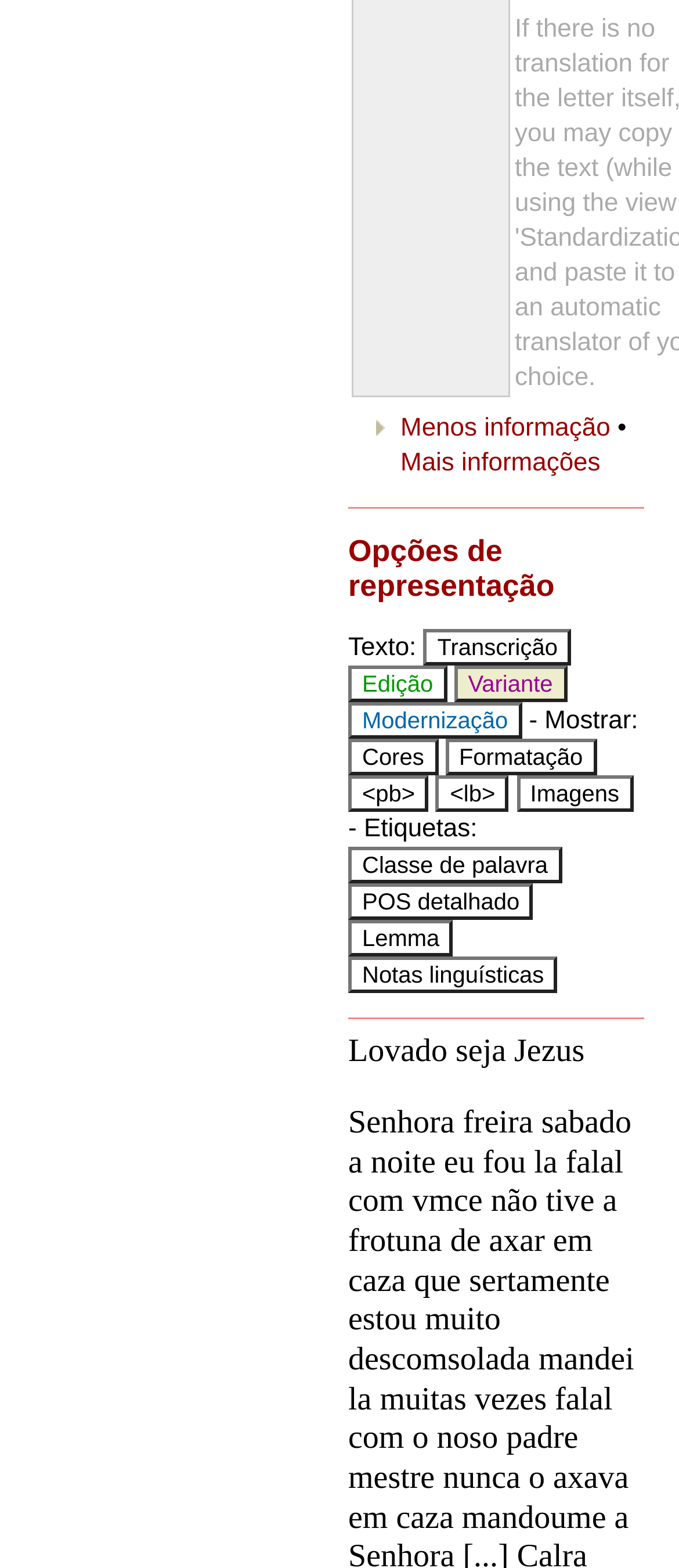Identify the bounding box coordinates for the region of the element that should be clicked to carry out the instruction: "Select the 'Cores' option". The bounding box coordinates should be four float numbers between 0 and 1, i.e., [left, top, right, bottom].

[0.513, 0.471, 0.645, 0.494]